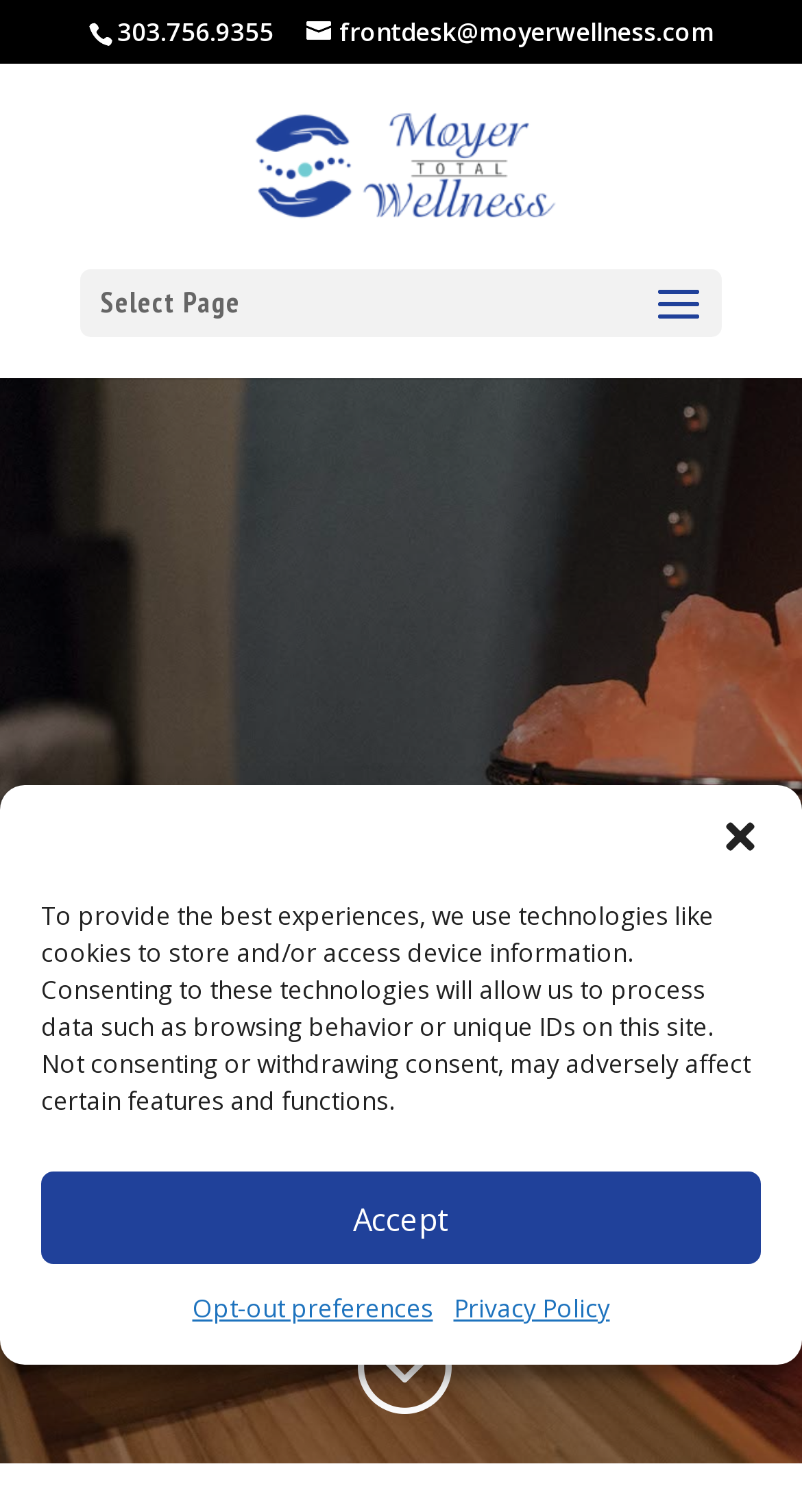Given the description "alt="Moyer Total Wellness"", determine the bounding box of the corresponding UI element.

[0.312, 0.096, 0.696, 0.12]